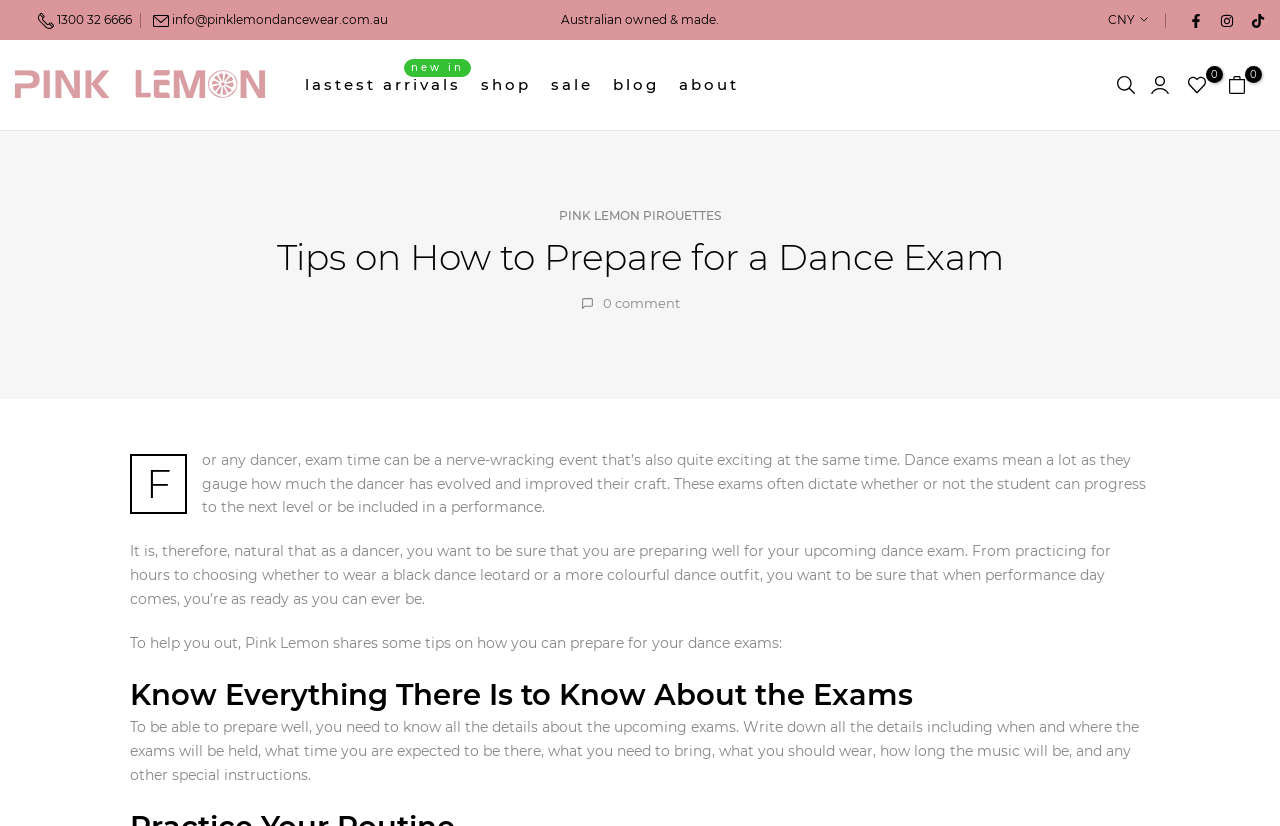Determine the bounding box coordinates for the area that should be clicked to carry out the following instruction: "Follow on Facebook".

[0.927, 0.012, 0.94, 0.037]